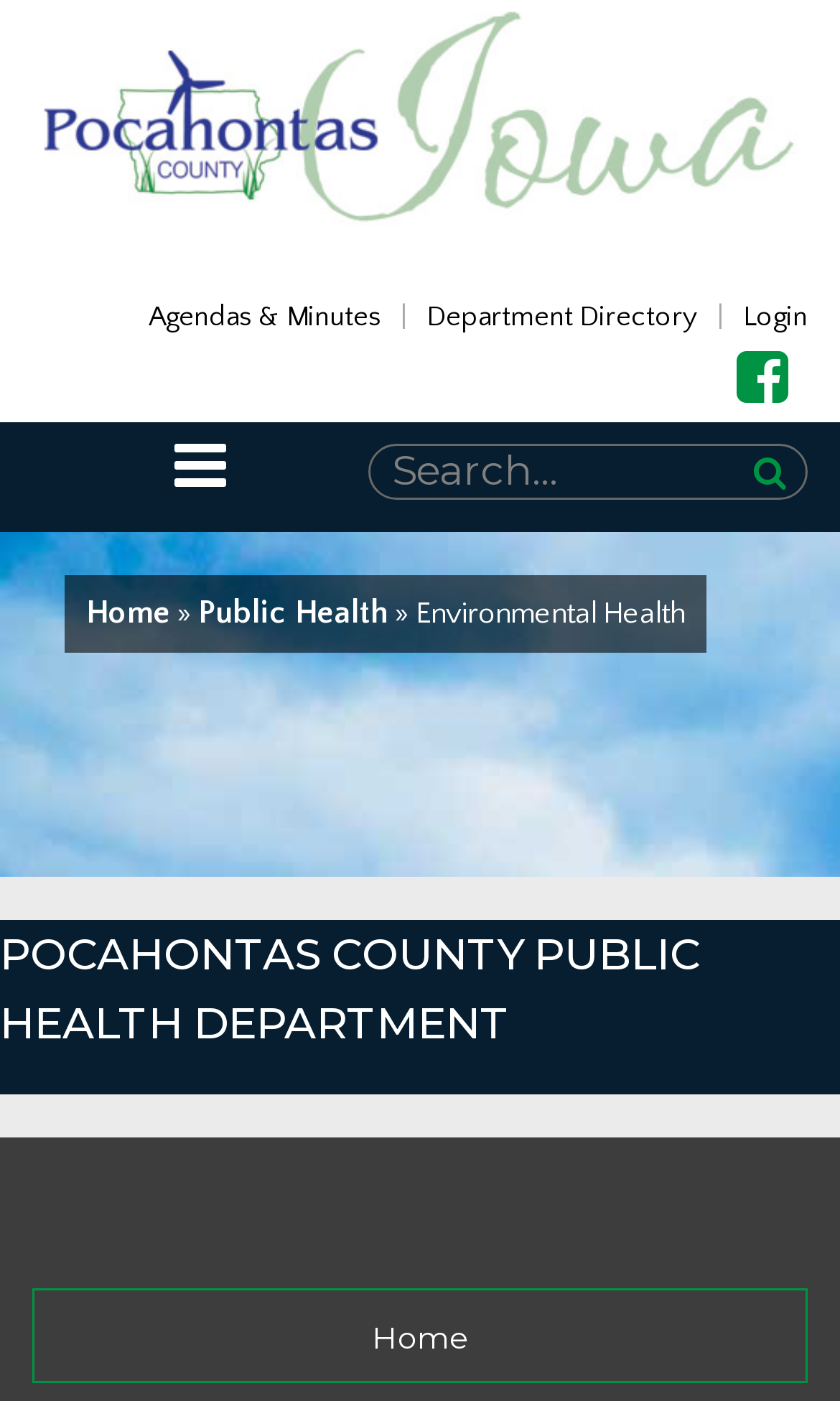Construct a thorough caption encompassing all aspects of the webpage.

The webpage is about Pocahontas County Environmental Health, with a focus on providing information and resources related to environmental health in the county. 

At the top of the page, there is a logo of Pocahontas County, Iowa, which is an image linked to the county's website. Below the logo, there is a navigation menu with links to "Agendas & Minutes", "Department Directory", and "Login". 

To the right of the navigation menu, there is a search bar where users can input keywords to search for specific information. The search bar is accompanied by a search button. 

Further down the page, there is a breadcrumb navigation section that shows the current page's location within the website's hierarchy. The breadcrumb trail starts with "Home", followed by "Public Health", and finally "Environmental Health". 

The main content of the page is headed by a large title that reads "POCAHONTAS COUNTY PUBLIC HEALTH DEPARTMENT". 

At the bottom of the page, there is a footer section with a link to the "Home" page.